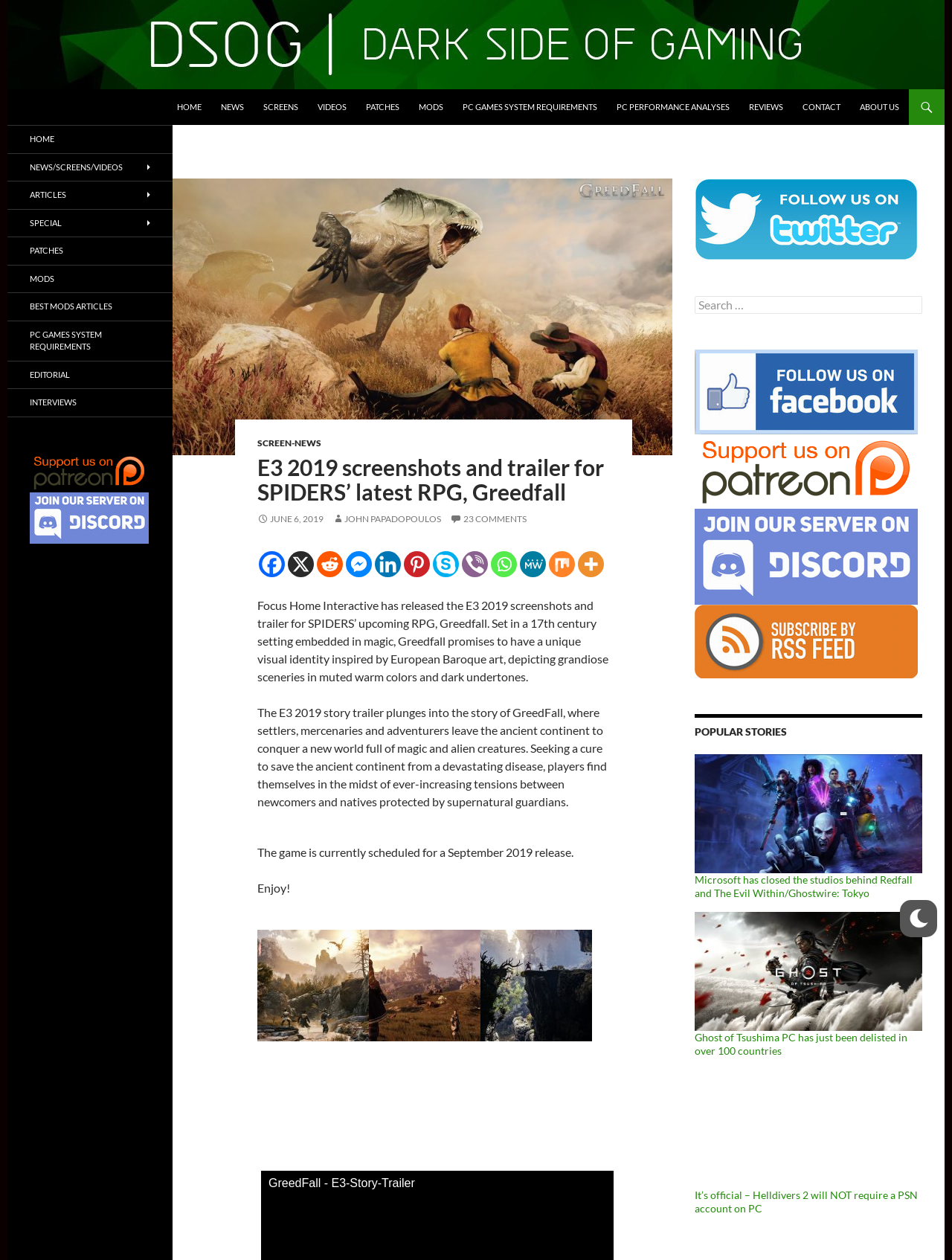Can you find the bounding box coordinates of the area I should click to execute the following instruction: "Search for something"?

[0.73, 0.235, 0.969, 0.249]